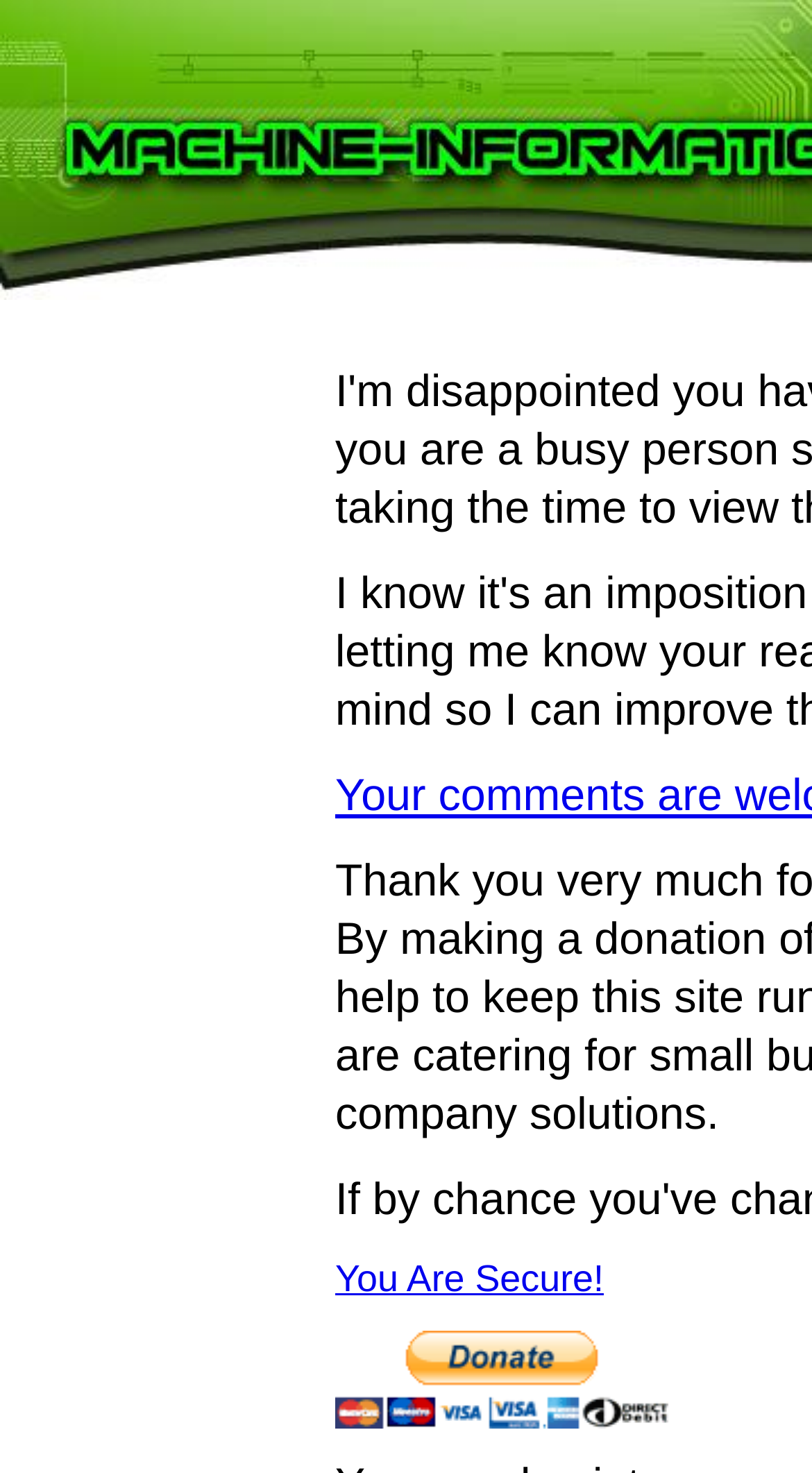Find the bounding box coordinates for the element described here: "You Are Secure!".

[0.413, 0.86, 0.744, 0.881]